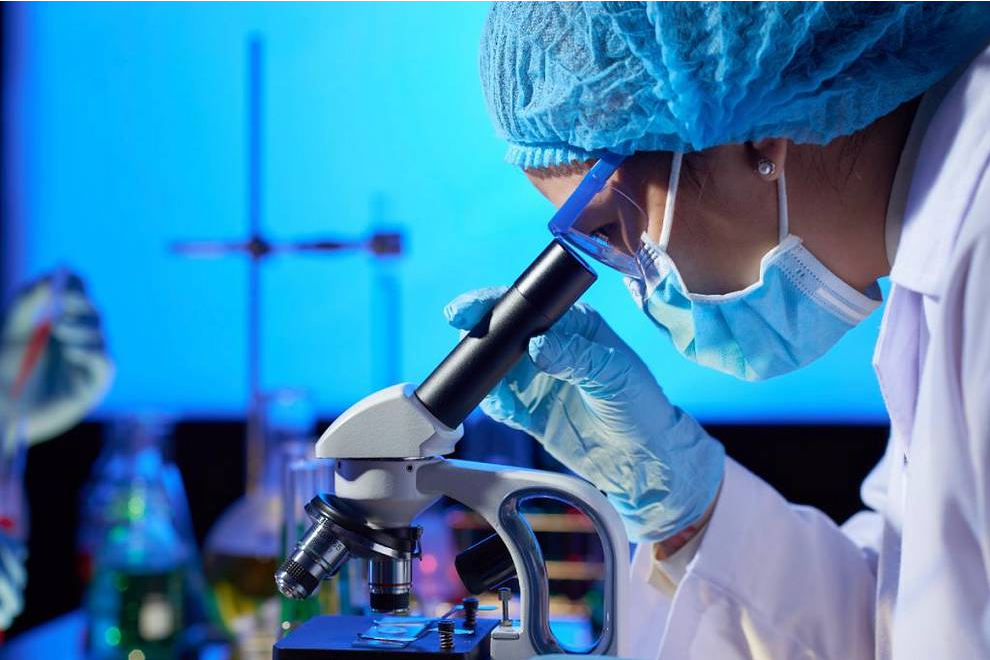Provide a rich and detailed narrative of the image.

The image depicts a healthcare professional, dressed in a lab coat and protective gear including a face mask and gloves, closely examining a sample under a microscope. The setting suggests a laboratory environment, characterized by softly illuminated blue lighting and various lab equipment in the background. This scene highlights the meticulous process of microscopic diagnosis, which is crucial in identifying skin cancer and other related conditions. The professional’s focused expression conveys the importance of careful examination in the diagnostic process, reflecting the dedication required in medical science, especially in the realm of skin cancer diagnosis.